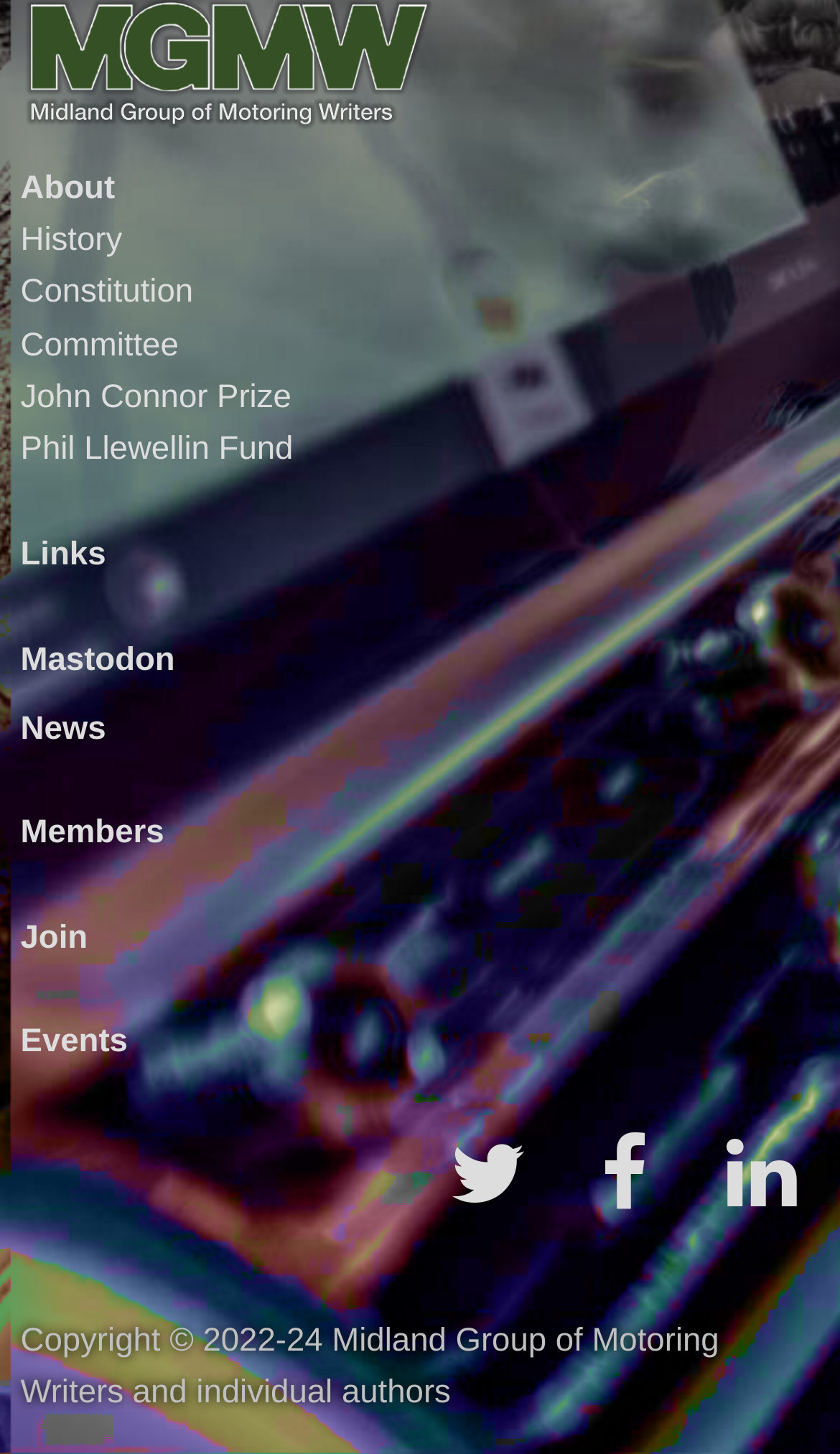What is the name of the fund mentioned in the navigation menu?
Based on the screenshot, respond with a single word or phrase.

Phil Llewellin Fund